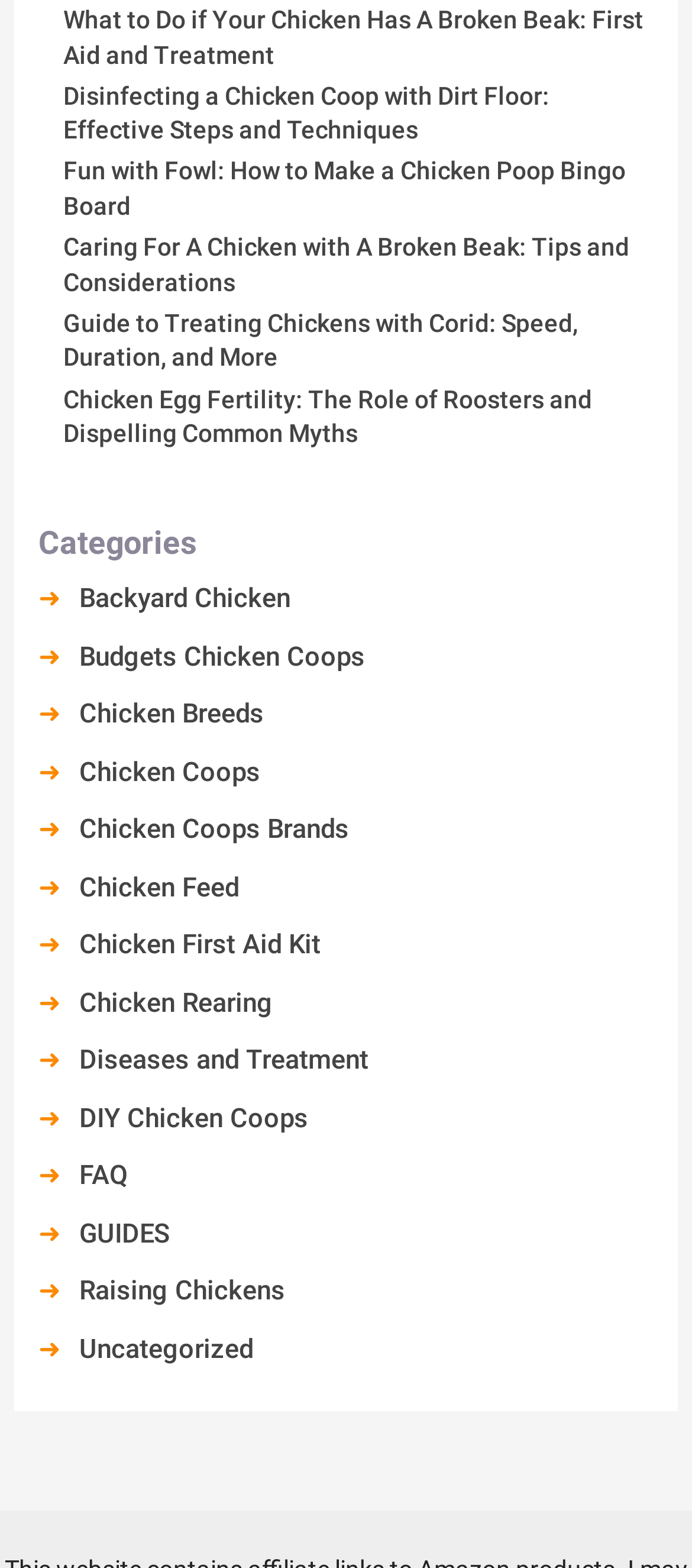Locate the bounding box coordinates of the item that should be clicked to fulfill the instruction: "View the 'Ratings' page".

None